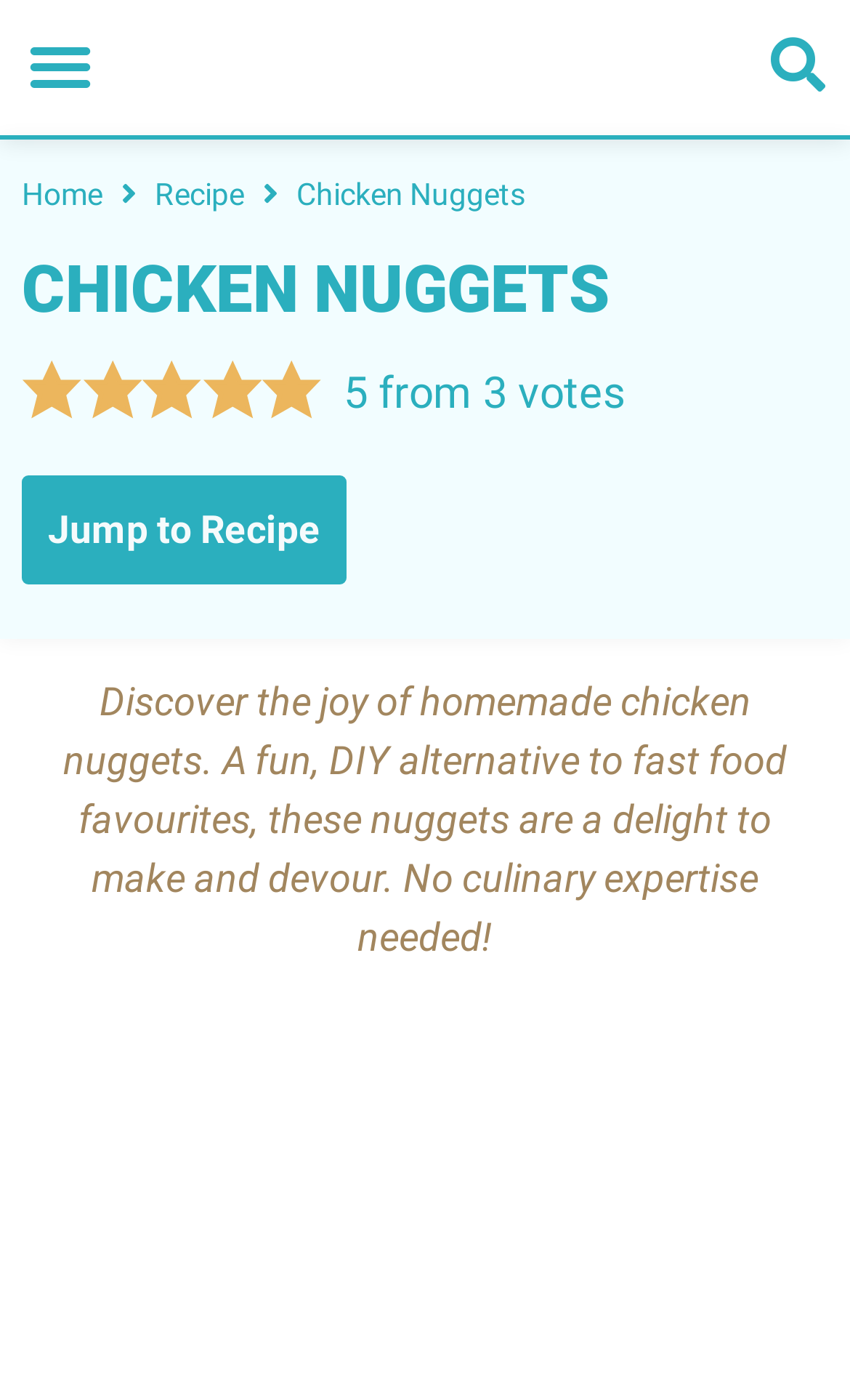Pinpoint the bounding box coordinates of the area that should be clicked to complete the following instruction: "Go to Home page". The coordinates must be given as four float numbers between 0 and 1, i.e., [left, top, right, bottom].

[0.026, 0.123, 0.121, 0.156]